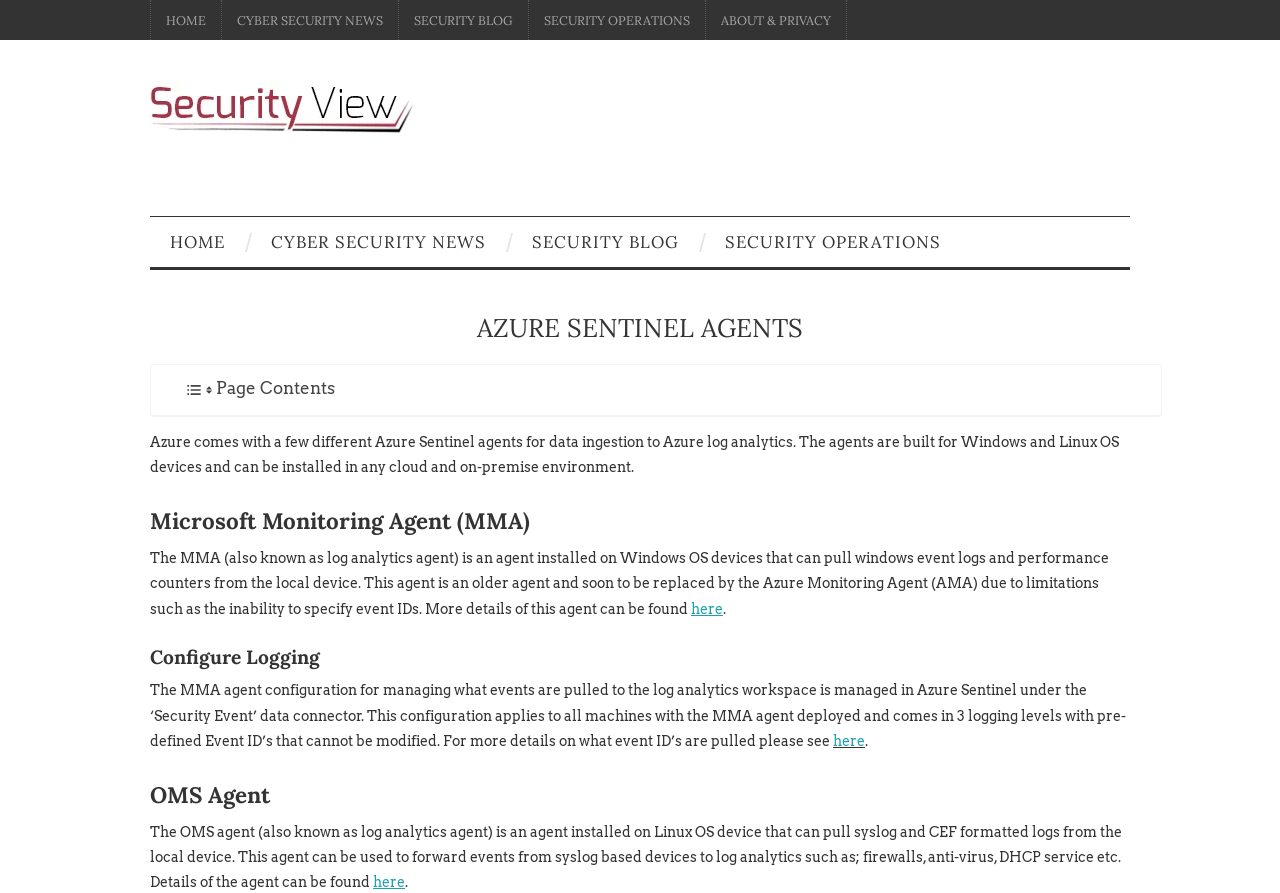Refer to the image and offer a detailed explanation in response to the question: What operating systems do Azure Sentinel agents support?

The webpage mentions that the Microsoft Monitoring Agent (MMA) is installed on Windows OS devices, while the OMS Agent is installed on Linux OS devices. This suggests that Azure Sentinel agents support both Windows and Linux operating systems.